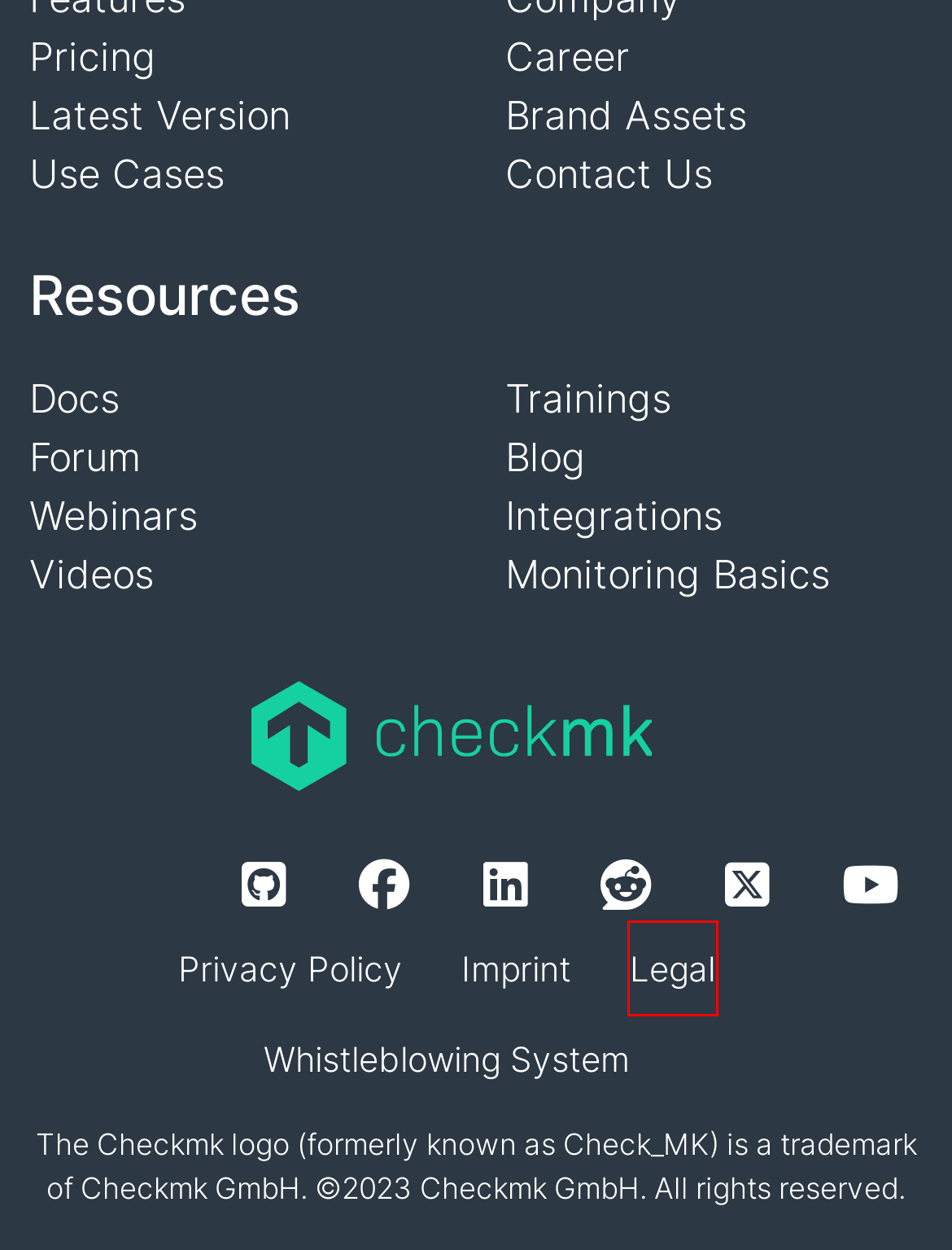Observe the webpage screenshot and focus on the red bounding box surrounding a UI element. Choose the most appropriate webpage description that corresponds to the new webpage after clicking the element in the bounding box. Here are the candidates:
A. Order Checkmk now
B. Solutions | Checkmk
C. Checkmk trainings topics
D. The Checkmk brand
E. Work at Checkmk
F. Contact the Checkmk team
G. Checkmk Legal
H. Check Plug-Ins Catalog

G